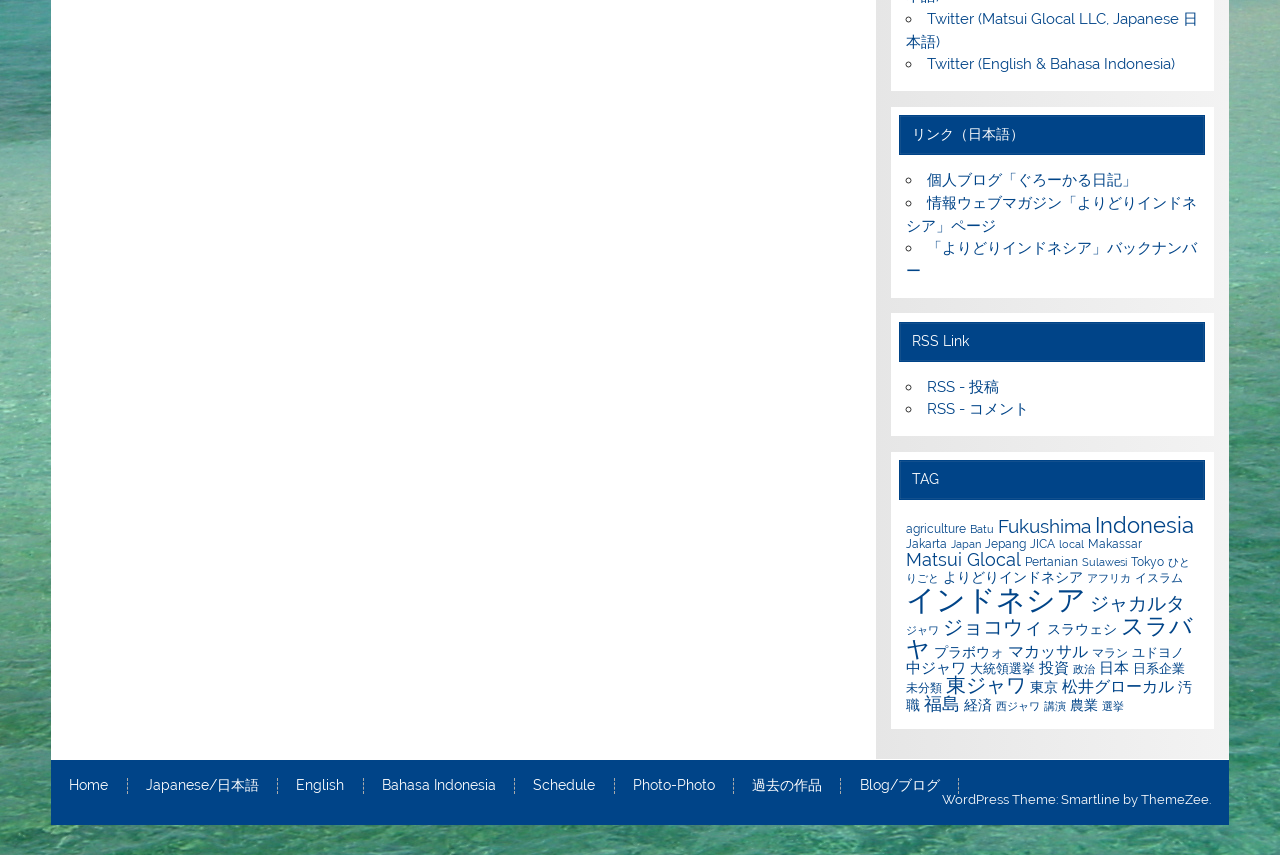Identify the bounding box coordinates for the element you need to click to achieve the following task: "View the RSS link page". Provide the bounding box coordinates as four float numbers between 0 and 1, in the form [left, top, right, bottom].

[0.702, 0.376, 0.942, 0.423]